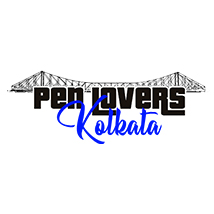Answer this question using a single word or a brief phrase:
What is the city where the community is based?

Kolkata